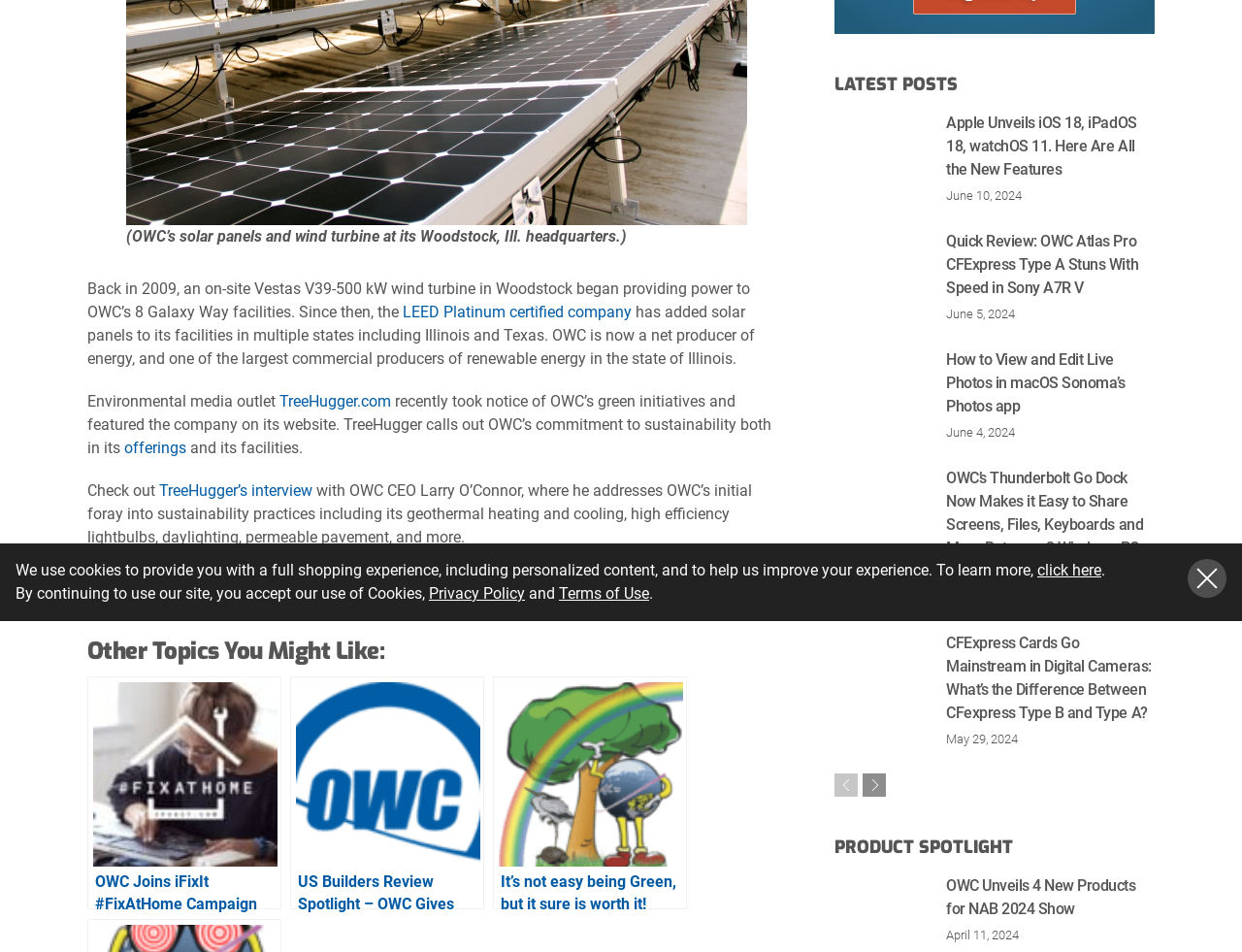Locate and provide the bounding box coordinates for the HTML element that matches this description: "LEED Platinum certified company".

[0.324, 0.318, 0.509, 0.337]